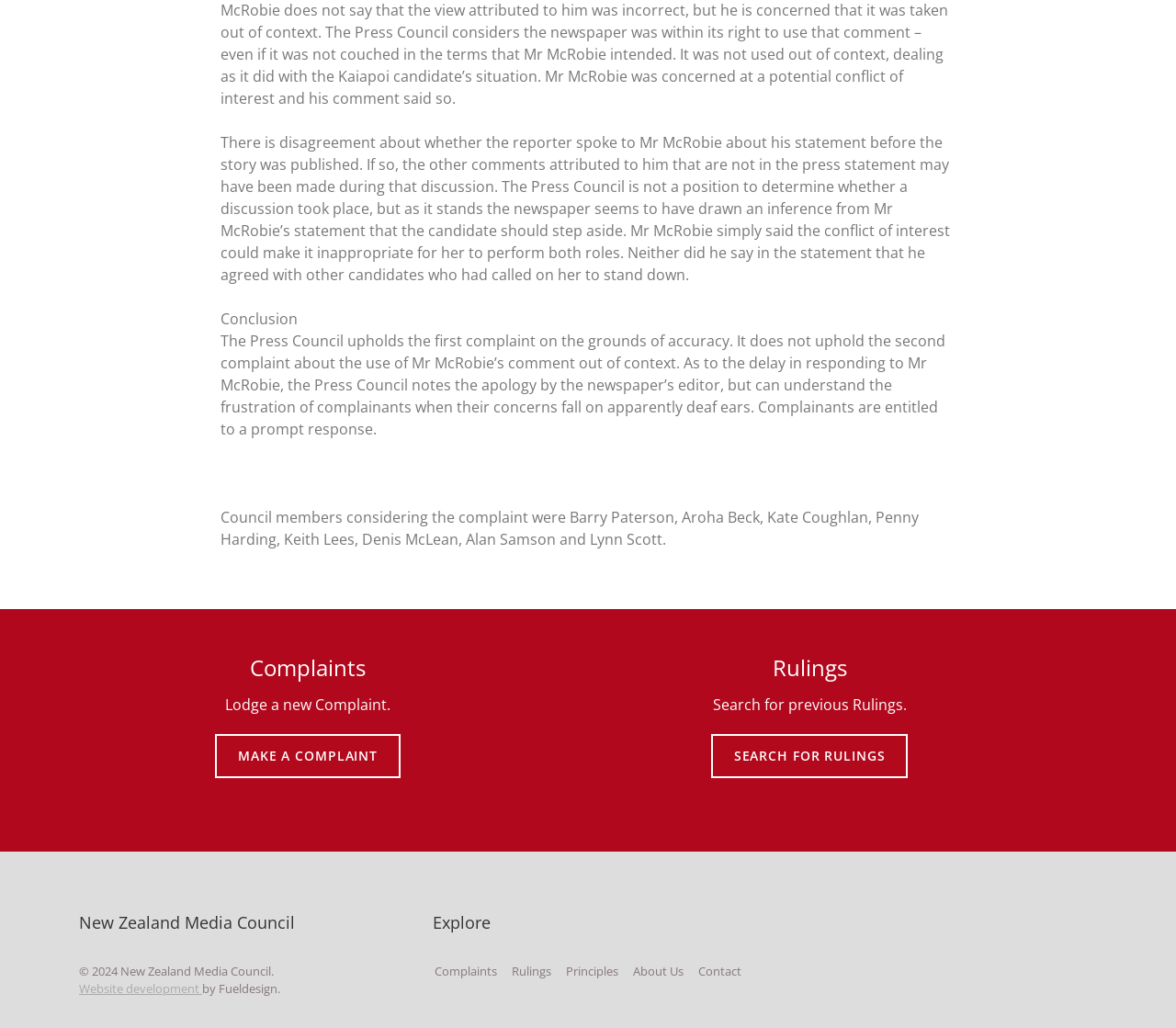Please analyze the image and provide a thorough answer to the question:
Who developed the website?

The link 'Website development' and the static text 'by Fueldesign.' suggest that the website was developed by Fueldesign.